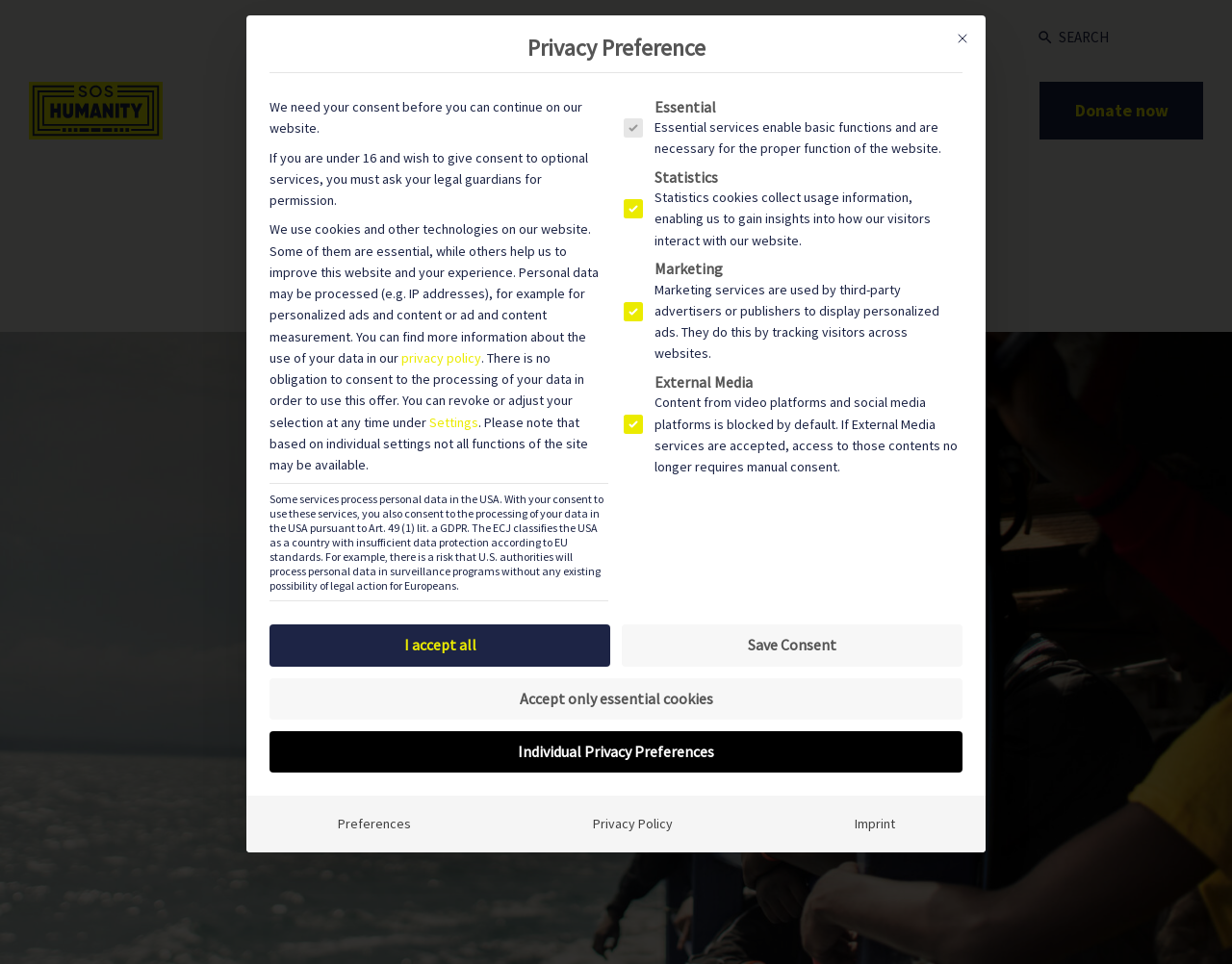Determine the bounding box coordinates of the UI element that matches the following description: "MOVIA™ L & MOVIA™ S". The coordinates should be four float numbers between 0 and 1 in the format [left, top, right, bottom].

None